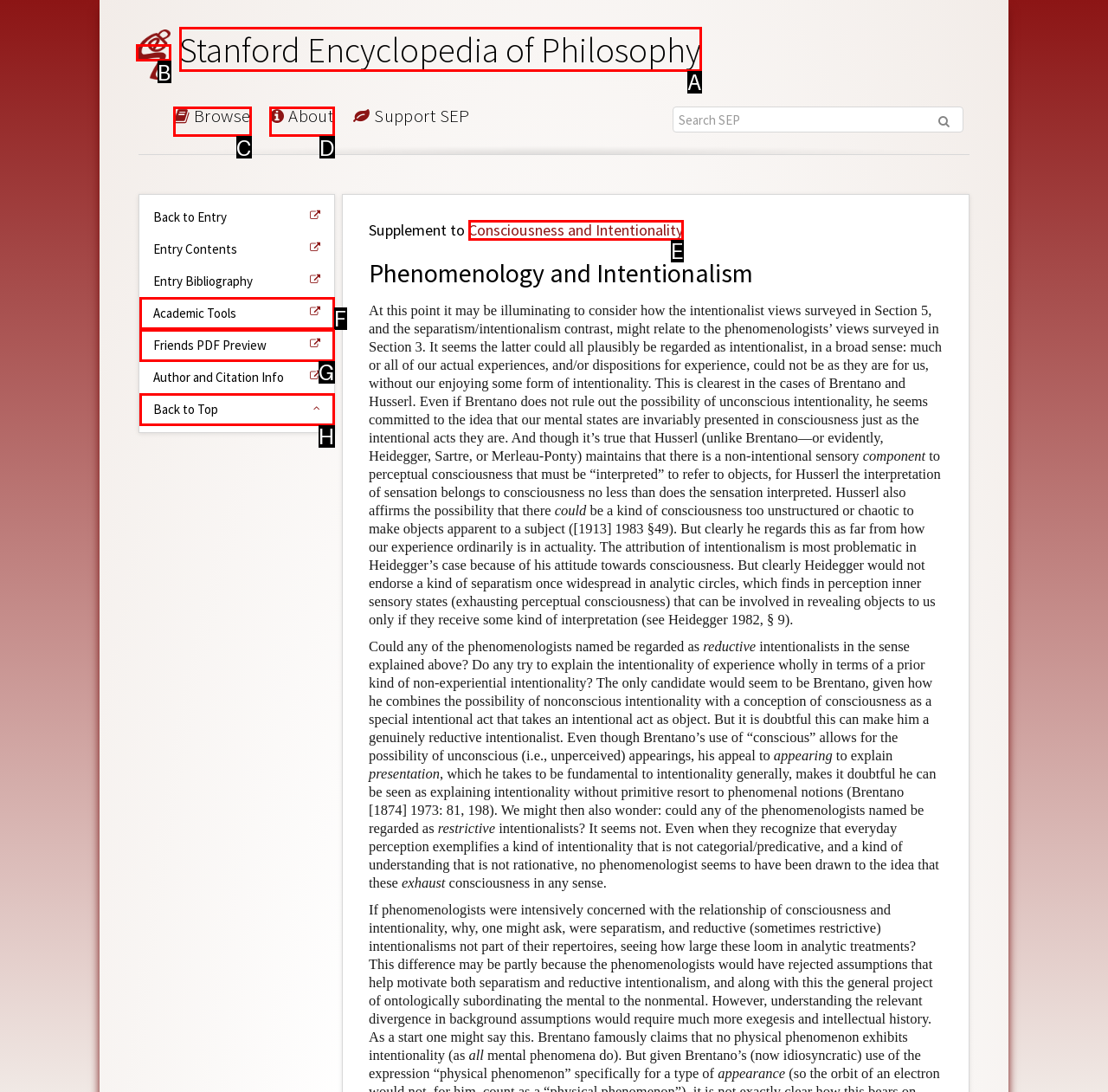To achieve the task: Go to SEP home page, which HTML element do you need to click?
Respond with the letter of the correct option from the given choices.

B